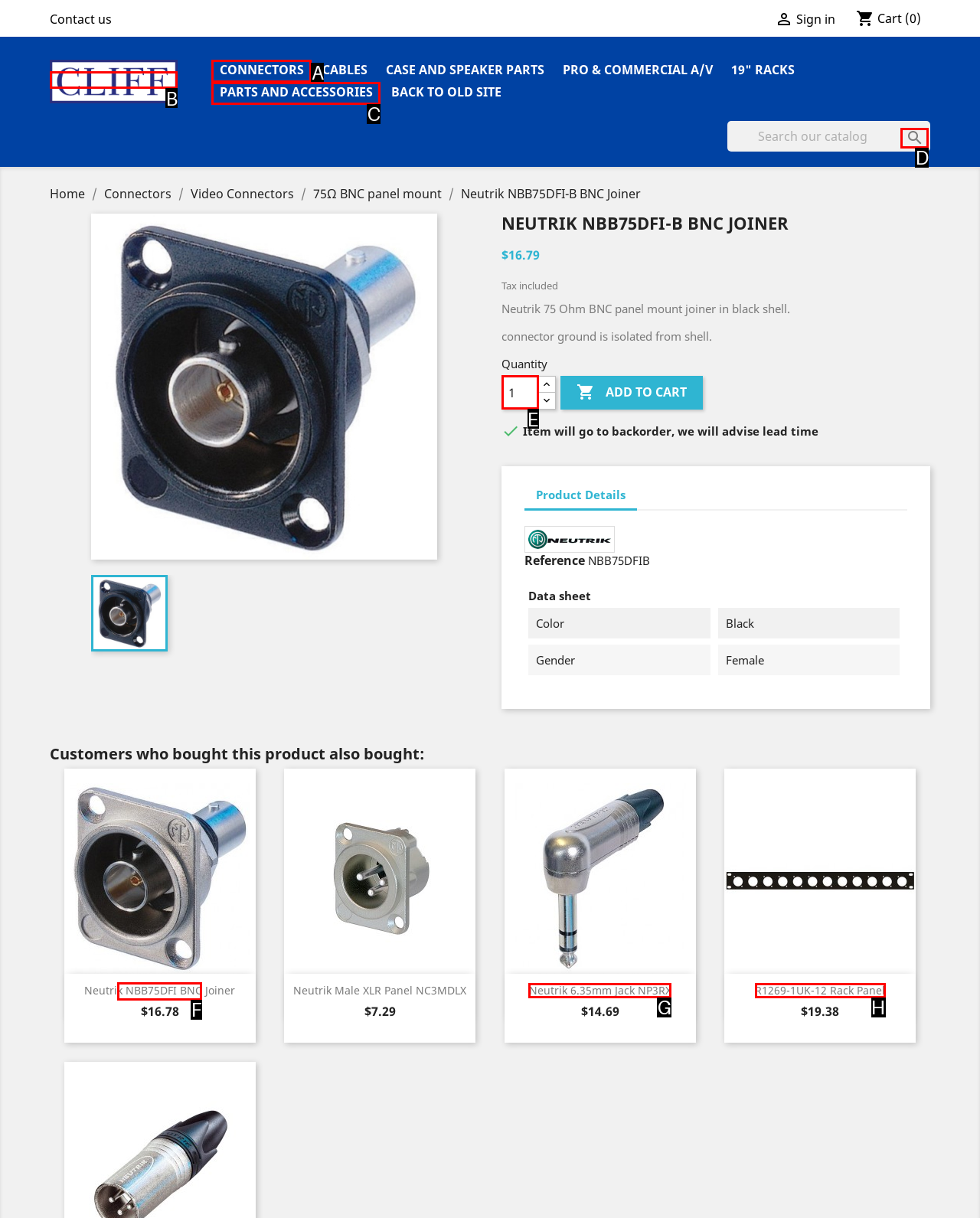Select the right option to accomplish this task: Quick view Neutrik NBB75DFI BNC Joiner. Reply with the letter corresponding to the correct UI element.

F